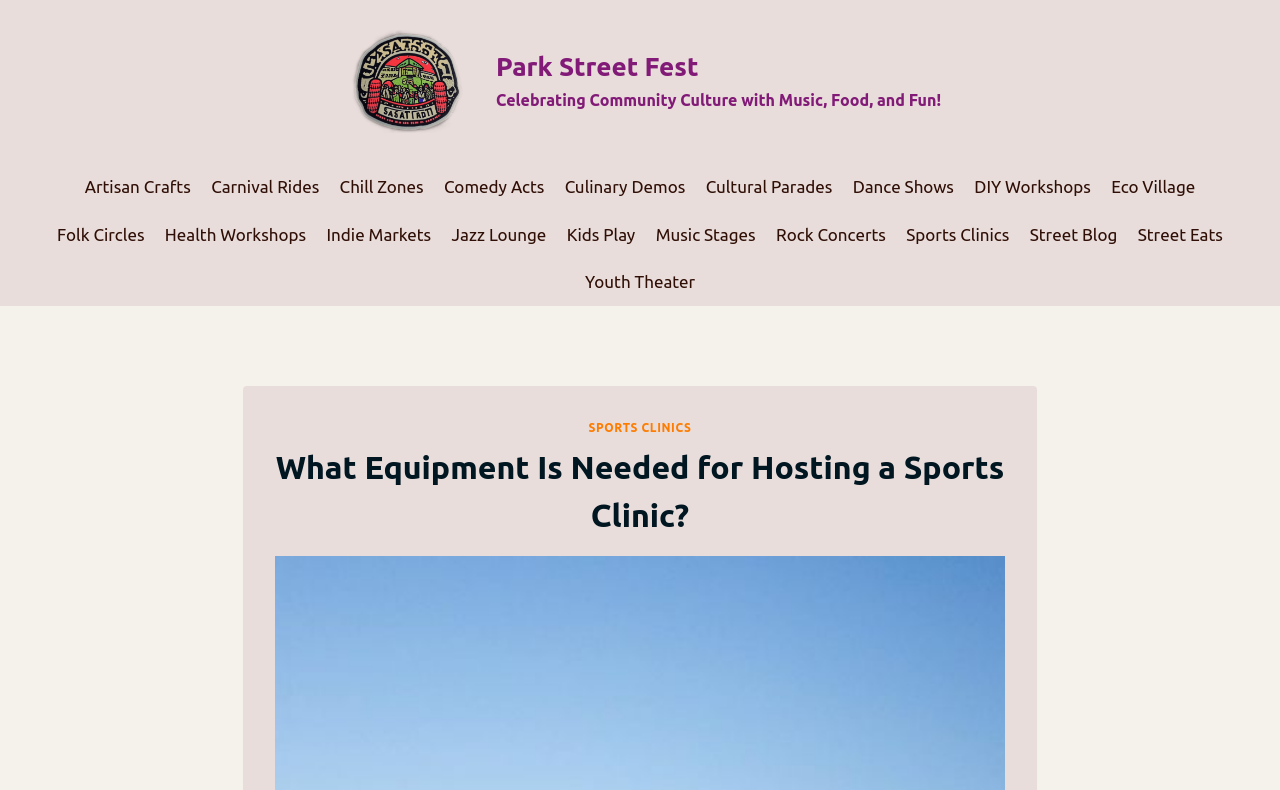What type of event is 'Culinary Demos'?
Please give a detailed and thorough answer to the question, covering all relevant points.

From the navigation menu, we can see that 'Culinary Demos' is one of the links, and based on its name, it can be inferred that it is a food-related event, possibly a demonstration or workshop about cooking or food preparation.